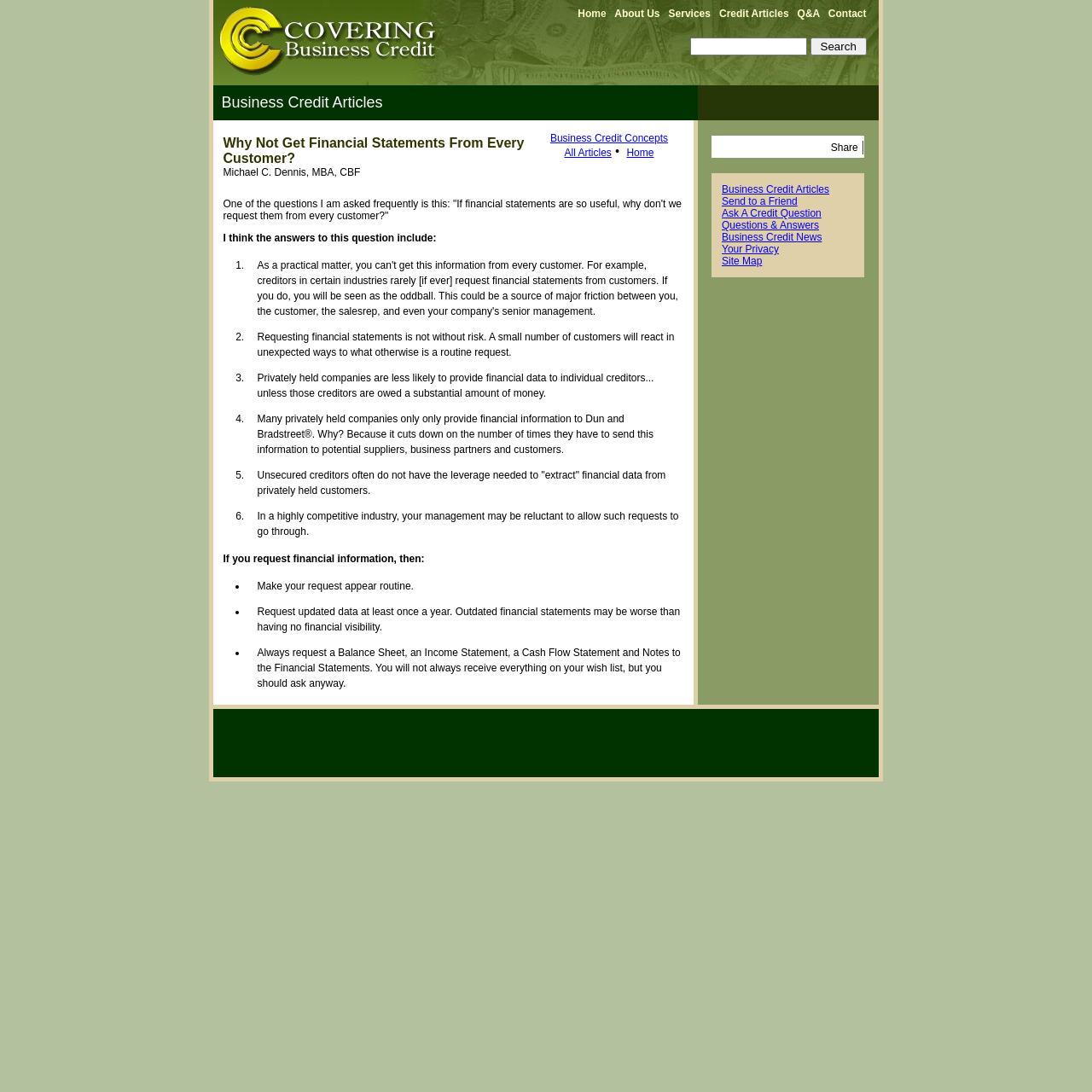Find the bounding box coordinates of the element I should click to carry out the following instruction: "Read the article 'Why Not Get Financial Statements From Every Customer?'".

[0.195, 0.11, 0.635, 0.645]